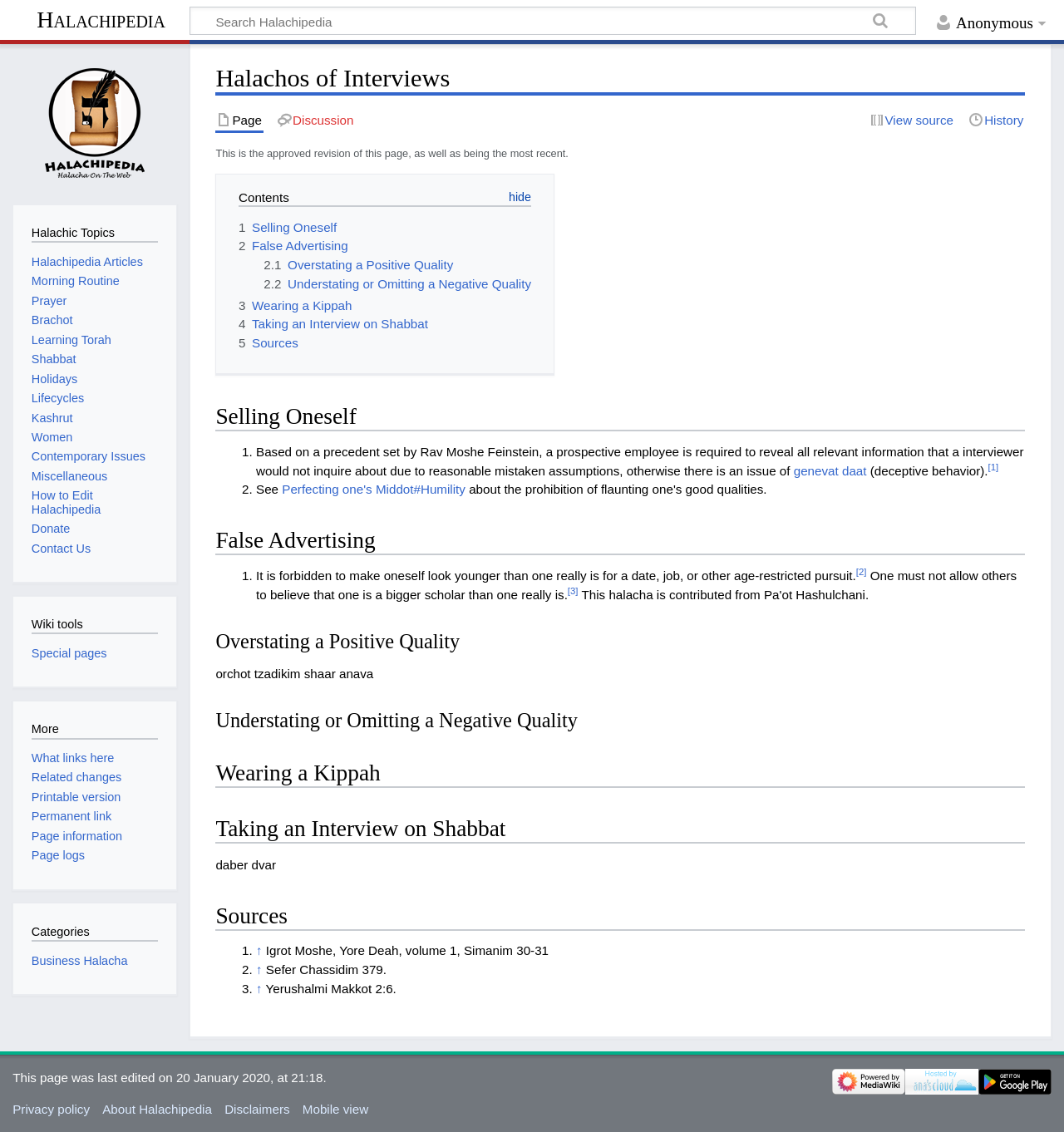Determine the bounding box coordinates (top-left x, top-left y, bottom-right x, bottom-right y) of the UI element described in the following text: 2.1 Overstating a Positive Quality

[0.248, 0.228, 0.426, 0.24]